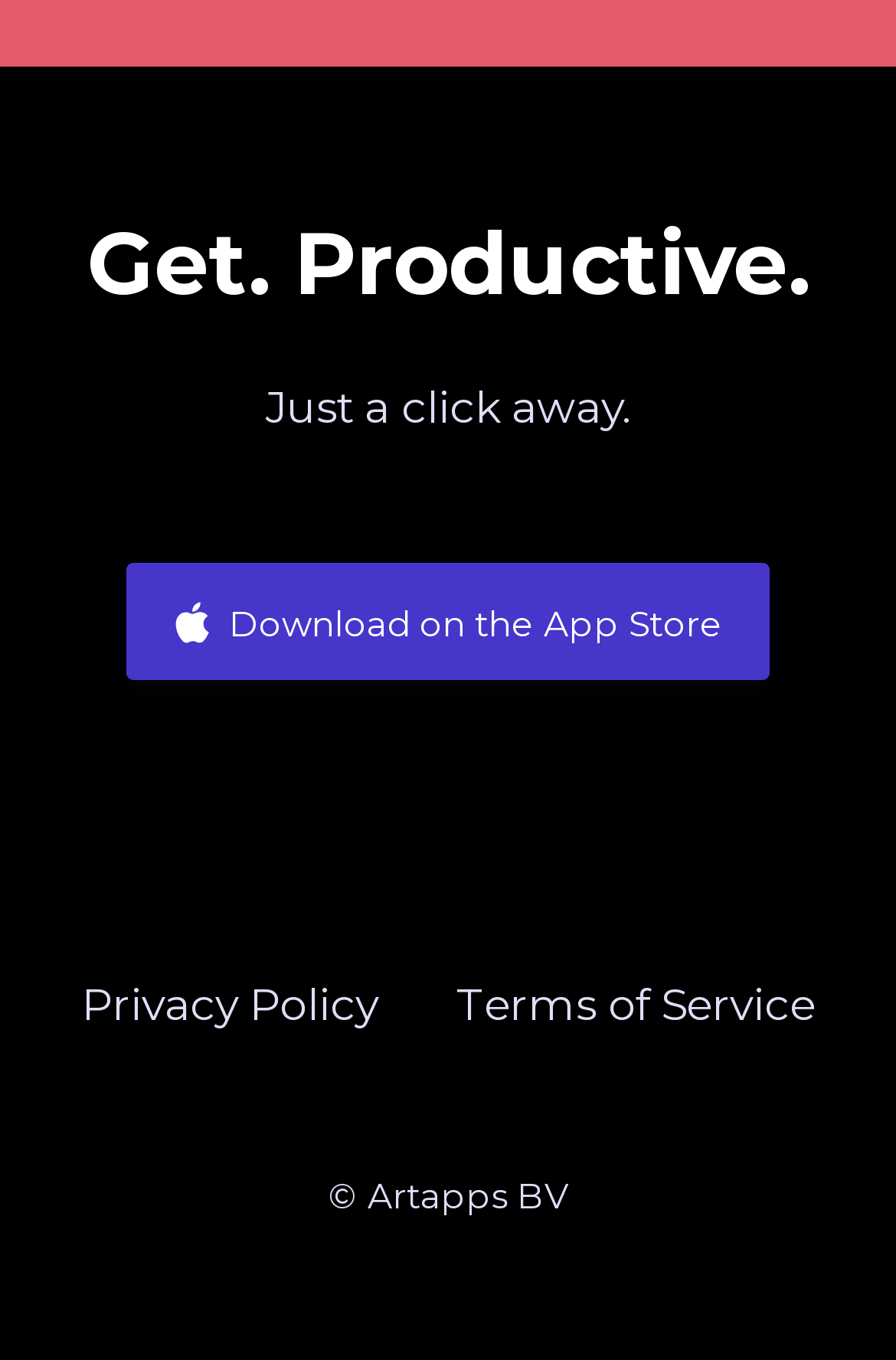Identify the bounding box for the UI element described as: "Download on the App Store". The coordinates should be four float numbers between 0 and 1, i.e., [left, top, right, bottom].

[0.141, 0.414, 0.859, 0.499]